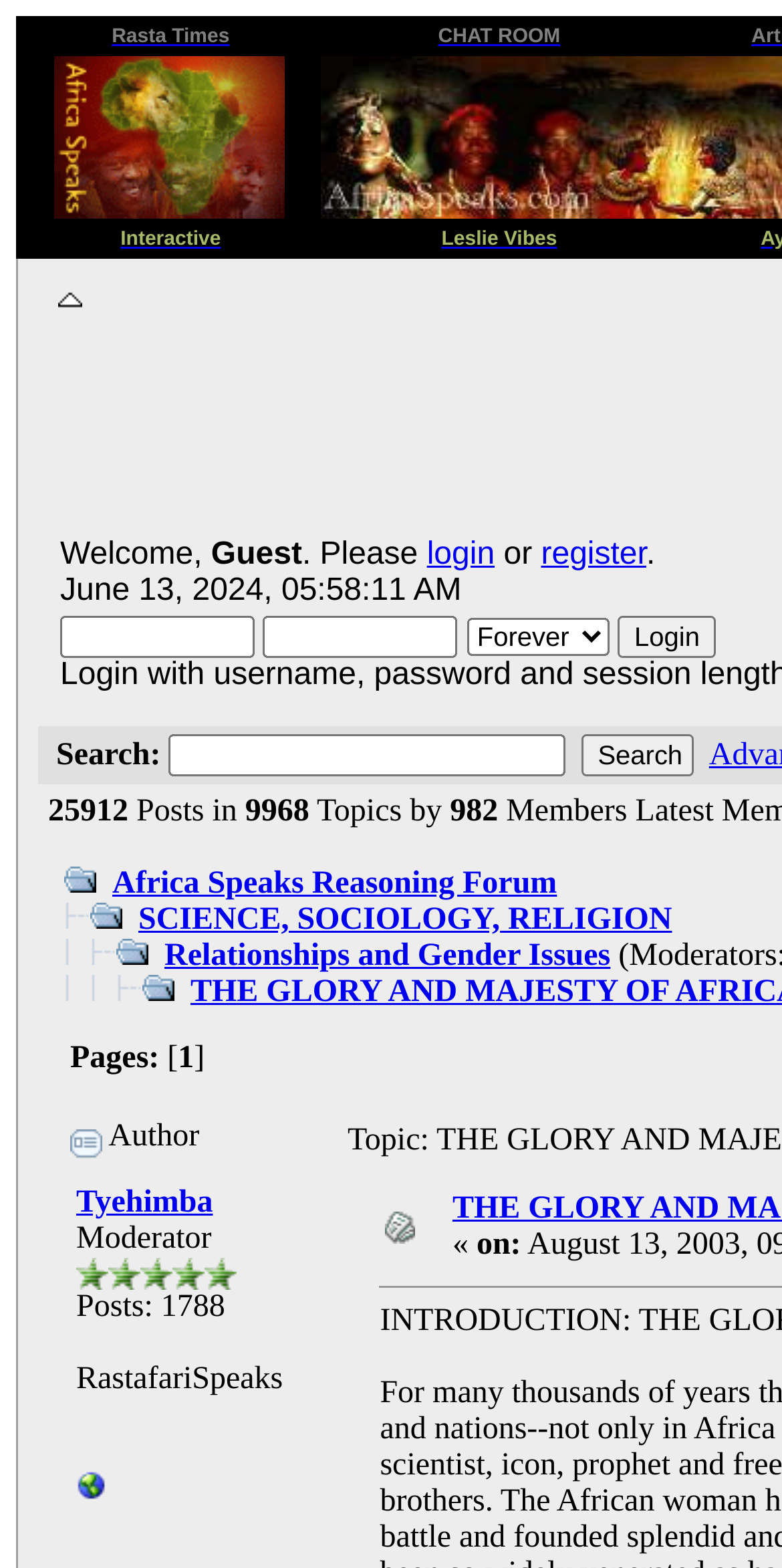Could you specify the bounding box coordinates for the clickable section to complete the following instruction: "Login to the website"?

[0.791, 0.393, 0.915, 0.42]